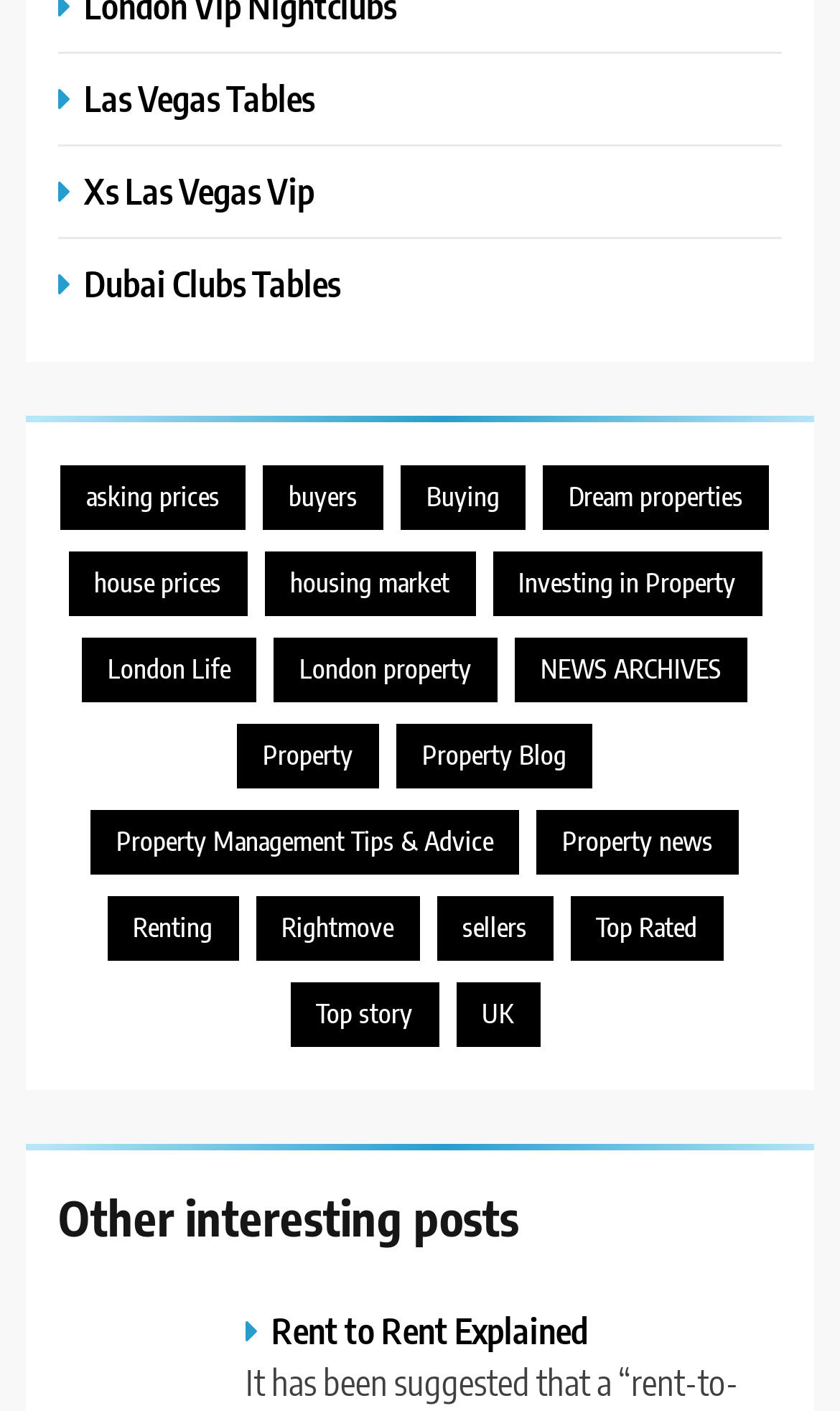Using floating point numbers between 0 and 1, provide the bounding box coordinates in the format (top-left x, top-left y, bottom-right x, bottom-right y). Locate the UI element described here: title="Home"

None